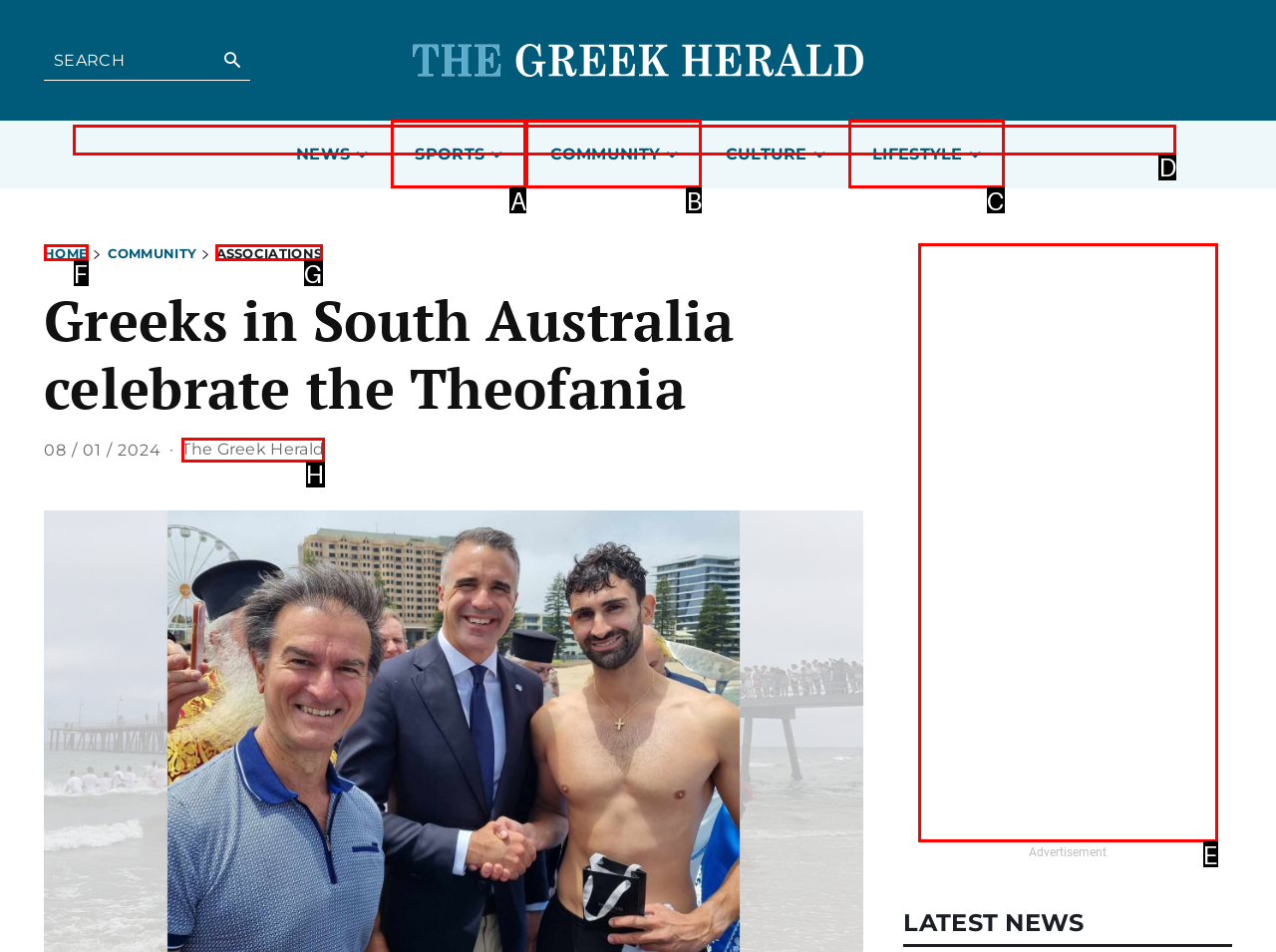Choose the letter that best represents the description: aria-label="Advertisement" name="aswift_2" title="Advertisement". Answer with the letter of the selected choice directly.

E